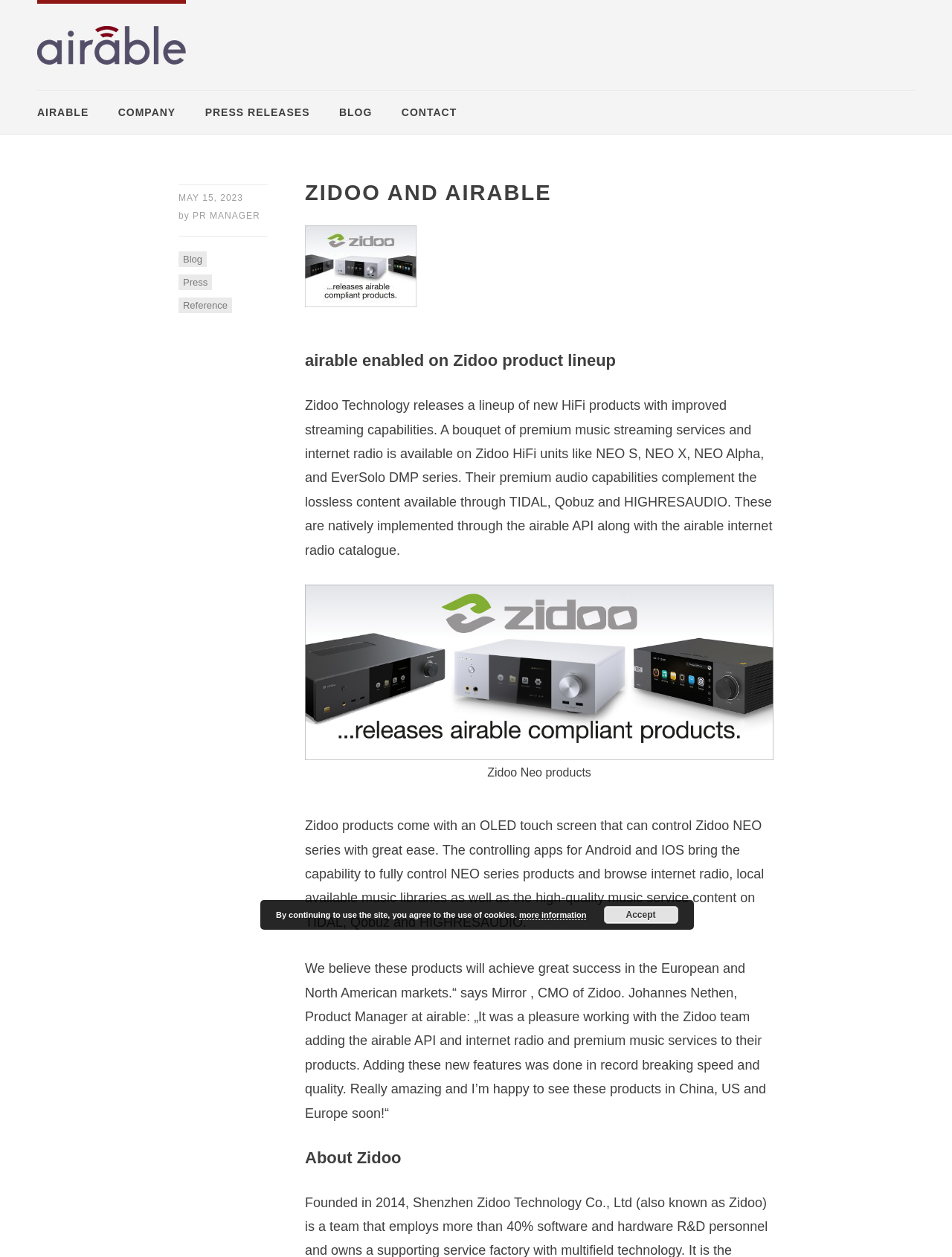Find the bounding box coordinates of the element to click in order to complete the given instruction: "Contact us."

[0.422, 0.085, 0.48, 0.094]